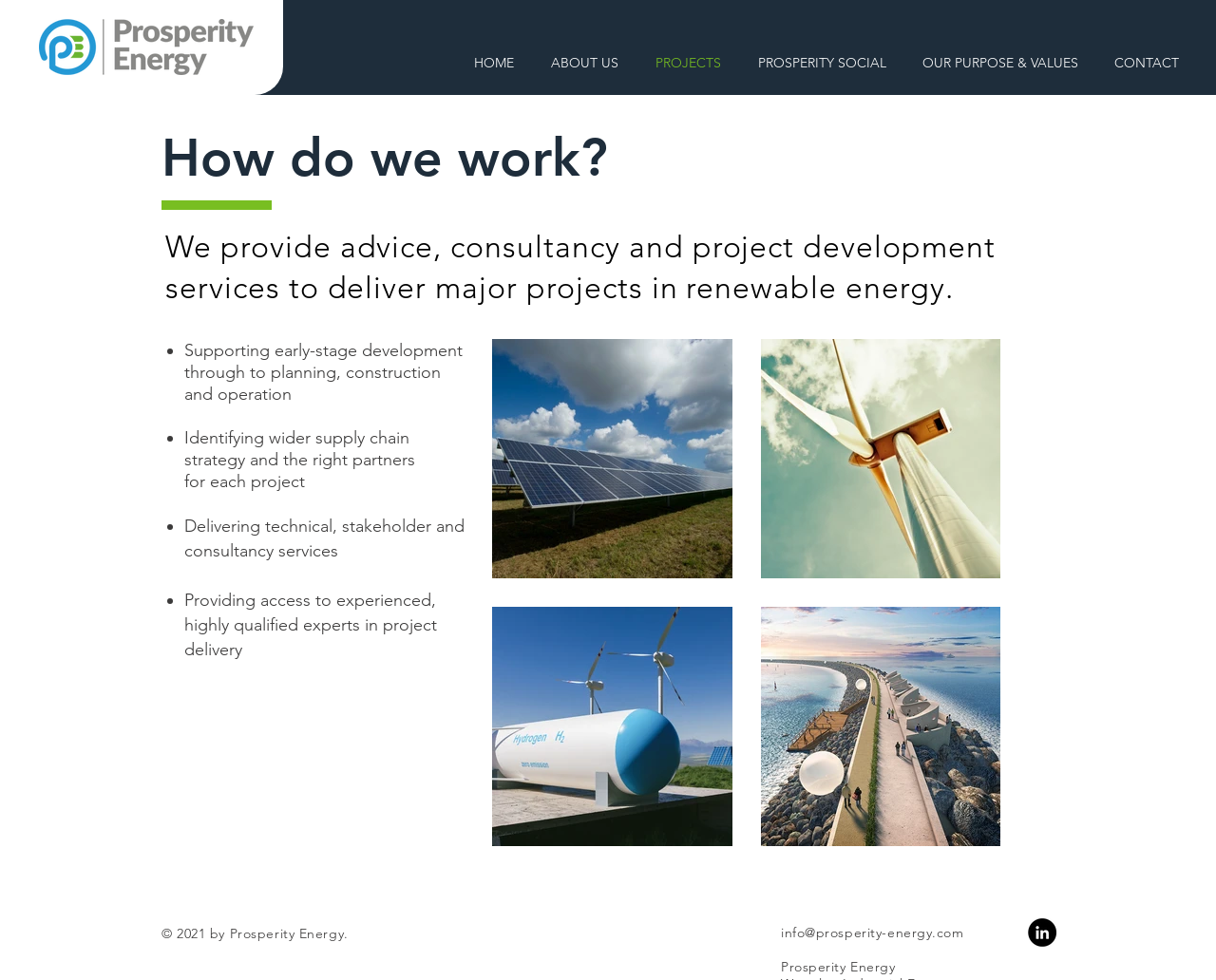Determine the coordinates of the bounding box that should be clicked to complete the instruction: "Click the email link info@prosperity-energy.com". The coordinates should be represented by four float numbers between 0 and 1: [left, top, right, bottom].

[0.642, 0.943, 0.793, 0.96]